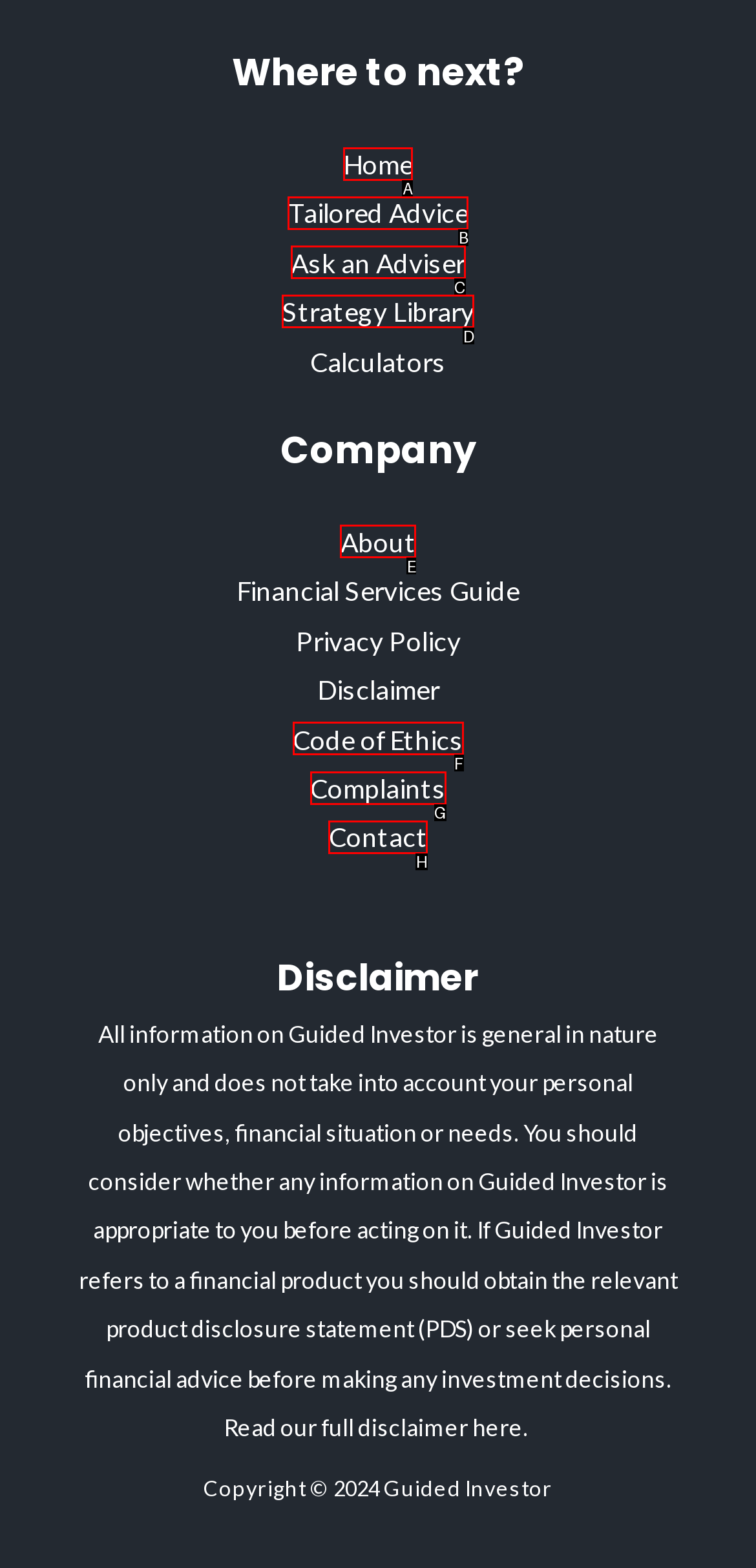Identify the correct UI element to click to follow this instruction: Click on Home
Respond with the letter of the appropriate choice from the displayed options.

A